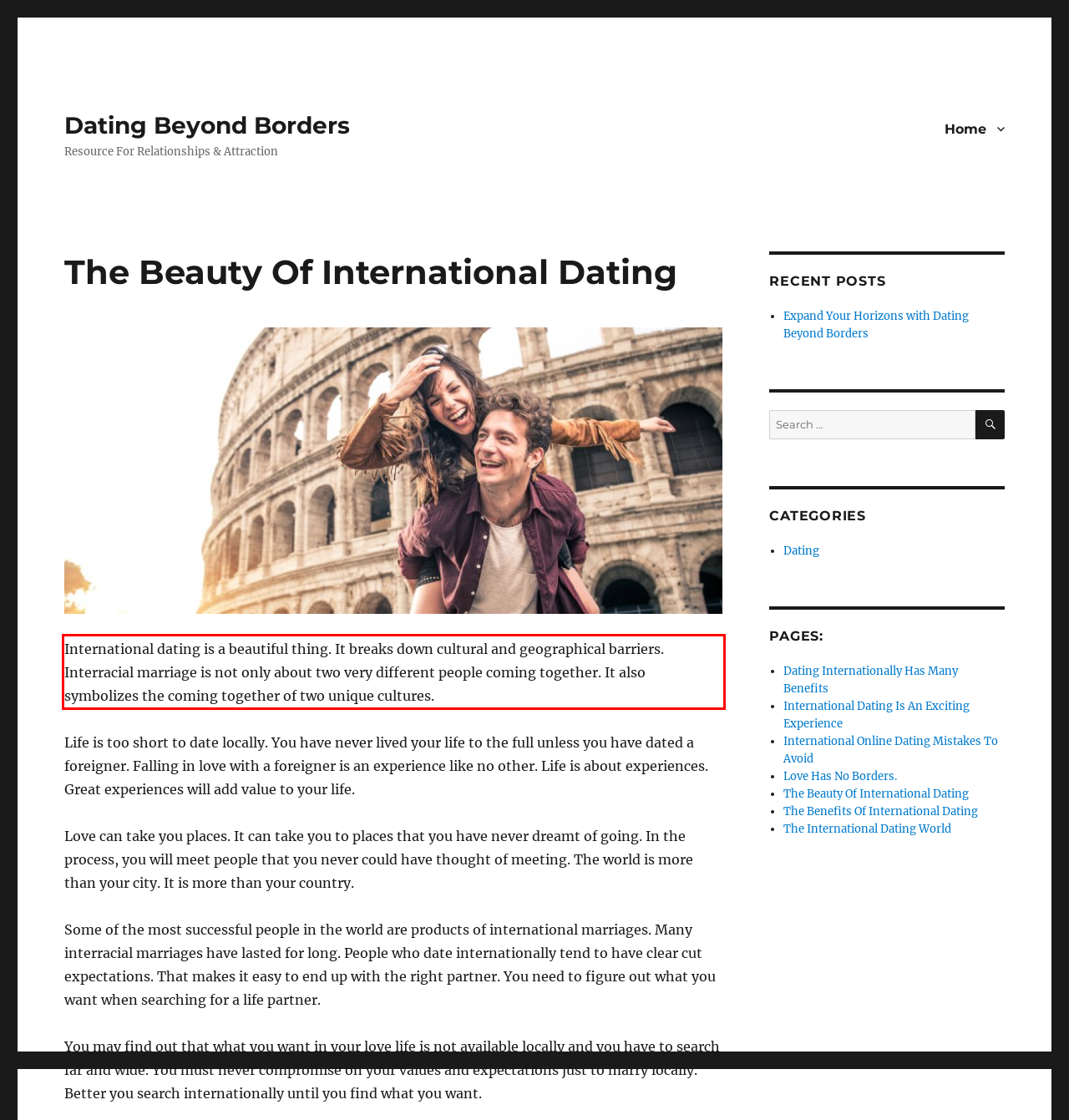Please perform OCR on the text within the red rectangle in the webpage screenshot and return the text content.

International dating is a beautiful thing. It breaks down cultural and geographical barriers. Interracial marriage is not only about two very different people coming together. It also symbolizes the coming together of two unique cultures.